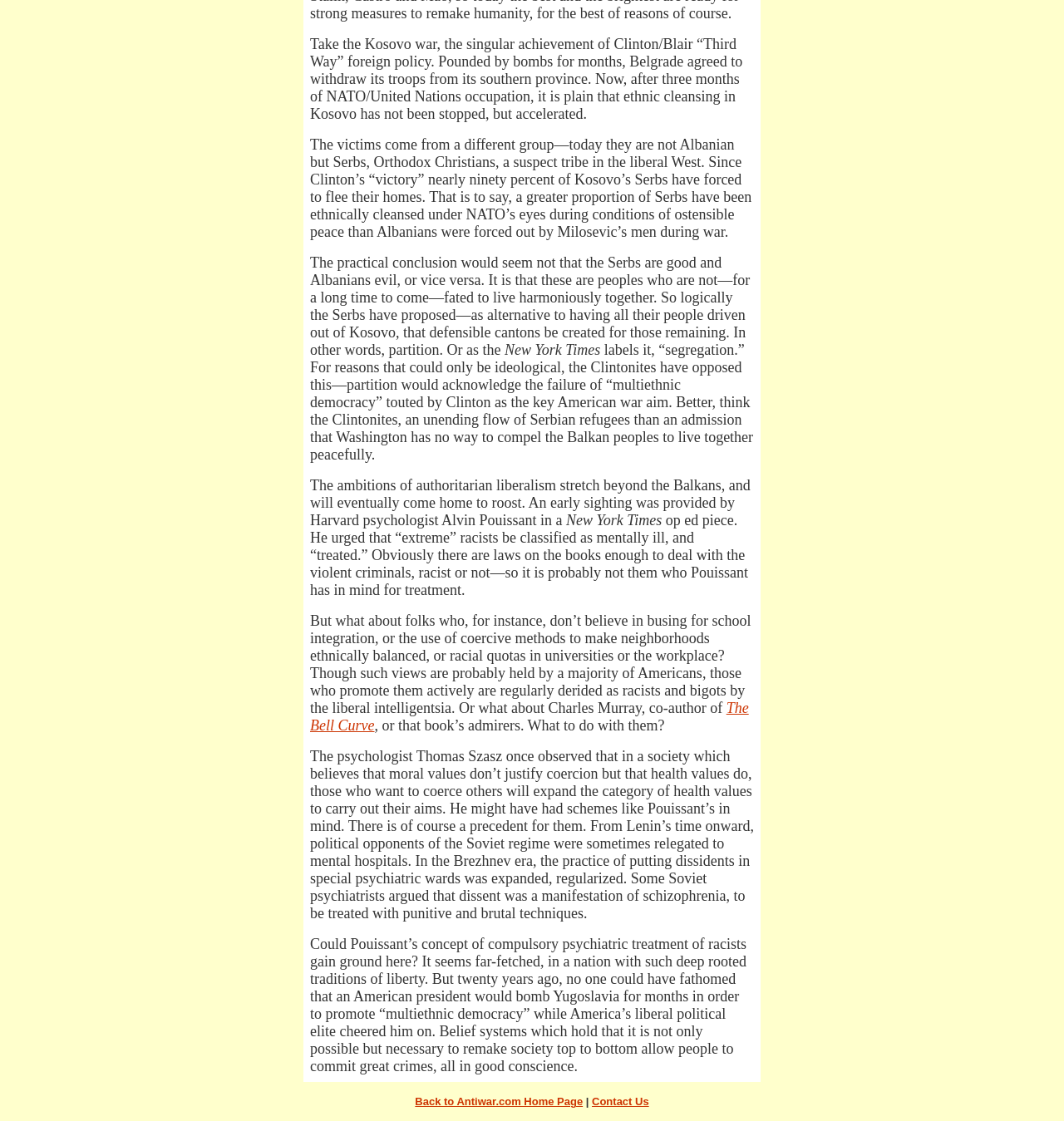Locate the UI element described by Contact Us in the provided webpage screenshot. Return the bounding box coordinates in the format (top-left x, top-left y, bottom-right x, bottom-right y), ensuring all values are between 0 and 1.

[0.556, 0.977, 0.61, 0.988]